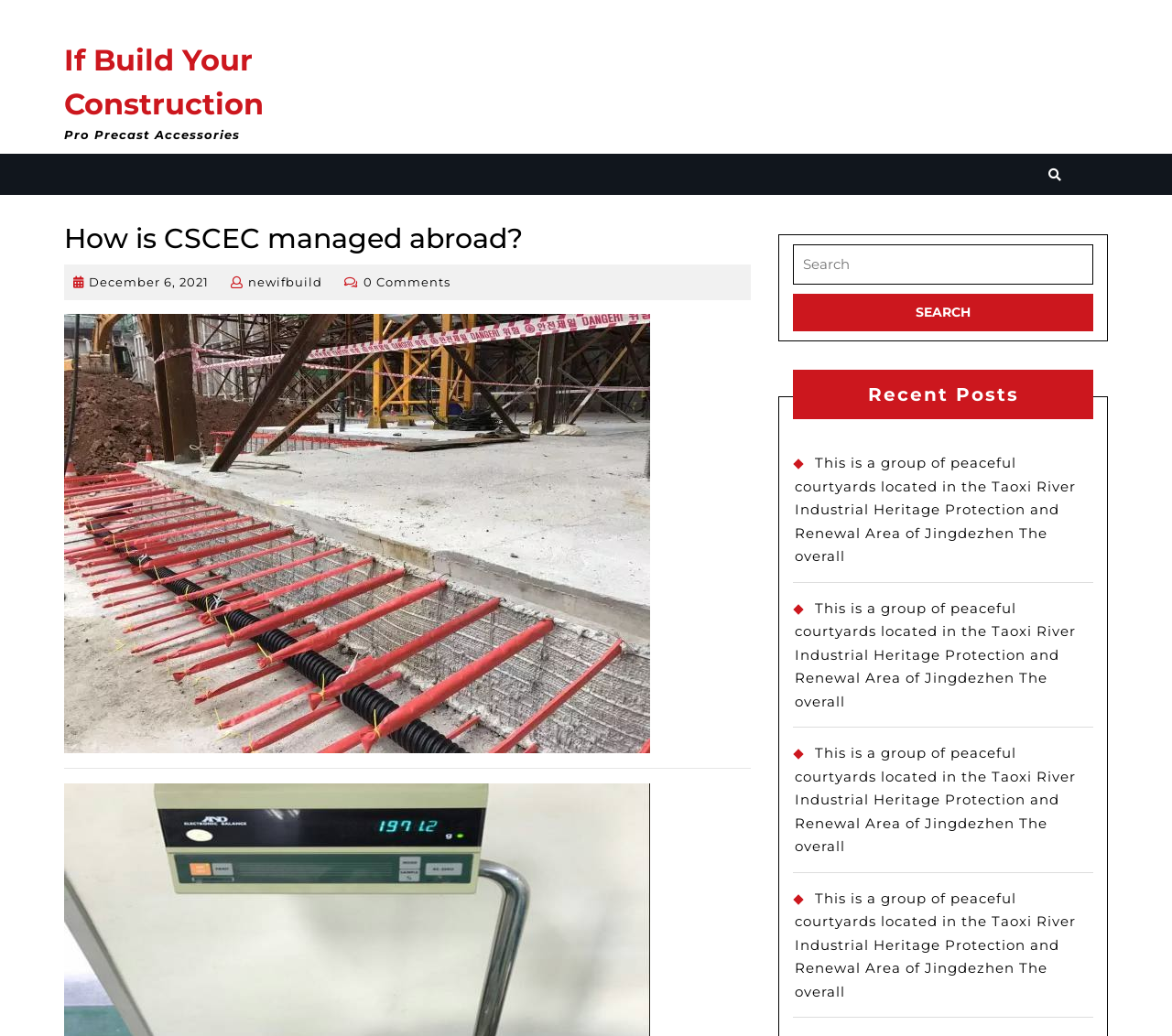Using the provided description: "parent_node: Search for: value="Search"", find the bounding box coordinates of the corresponding UI element. The output should be four float numbers between 0 and 1, in the format [left, top, right, bottom].

[0.677, 0.284, 0.933, 0.32]